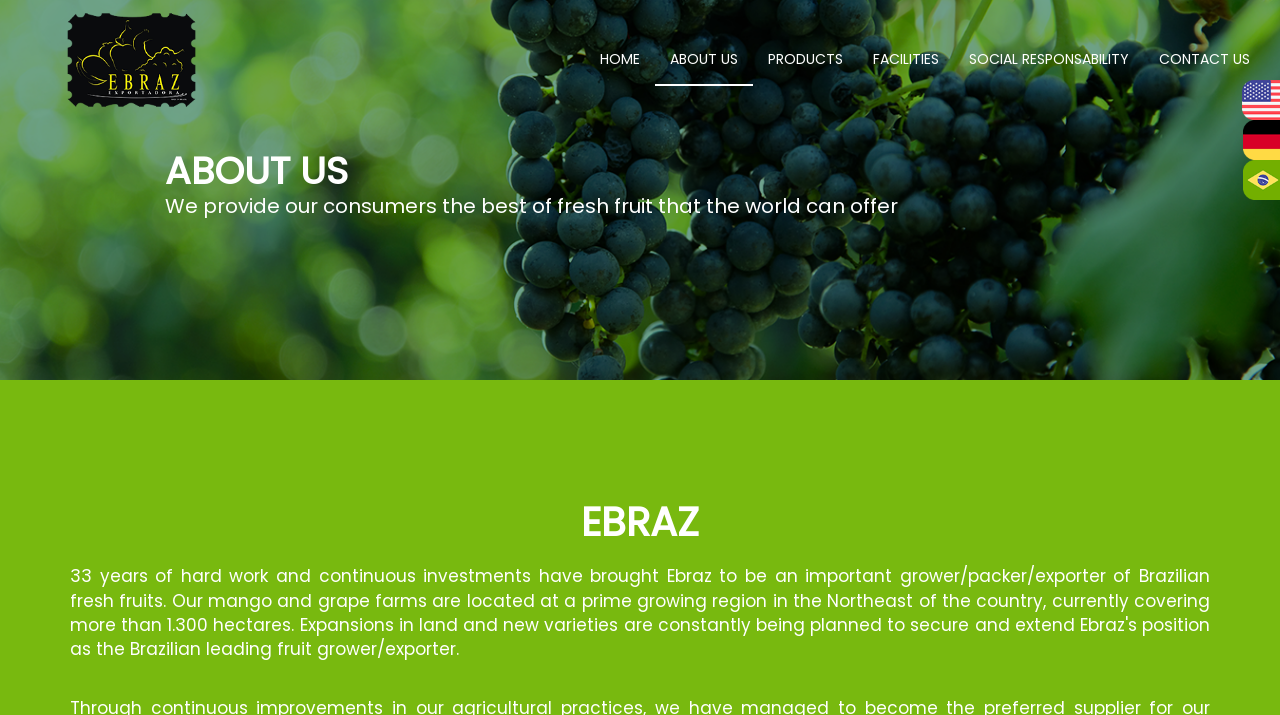What is the position of the 'ABOUT US' link?
Carefully examine the image and provide a detailed answer to the question.

The 'ABOUT US' link is the second navigation link from the left. Its bounding box coordinates indicate that it is positioned after the 'HOME' link and before the 'PRODUCTS' link.